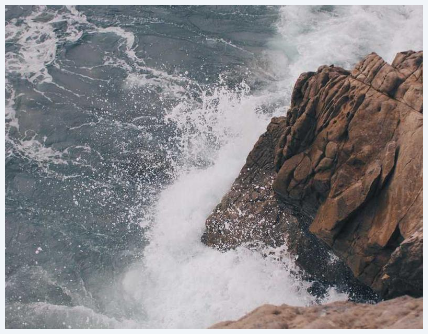What is the mood conveyed by the scene?
Based on the image, give a concise answer in the form of a single word or short phrase.

Freshness and energy